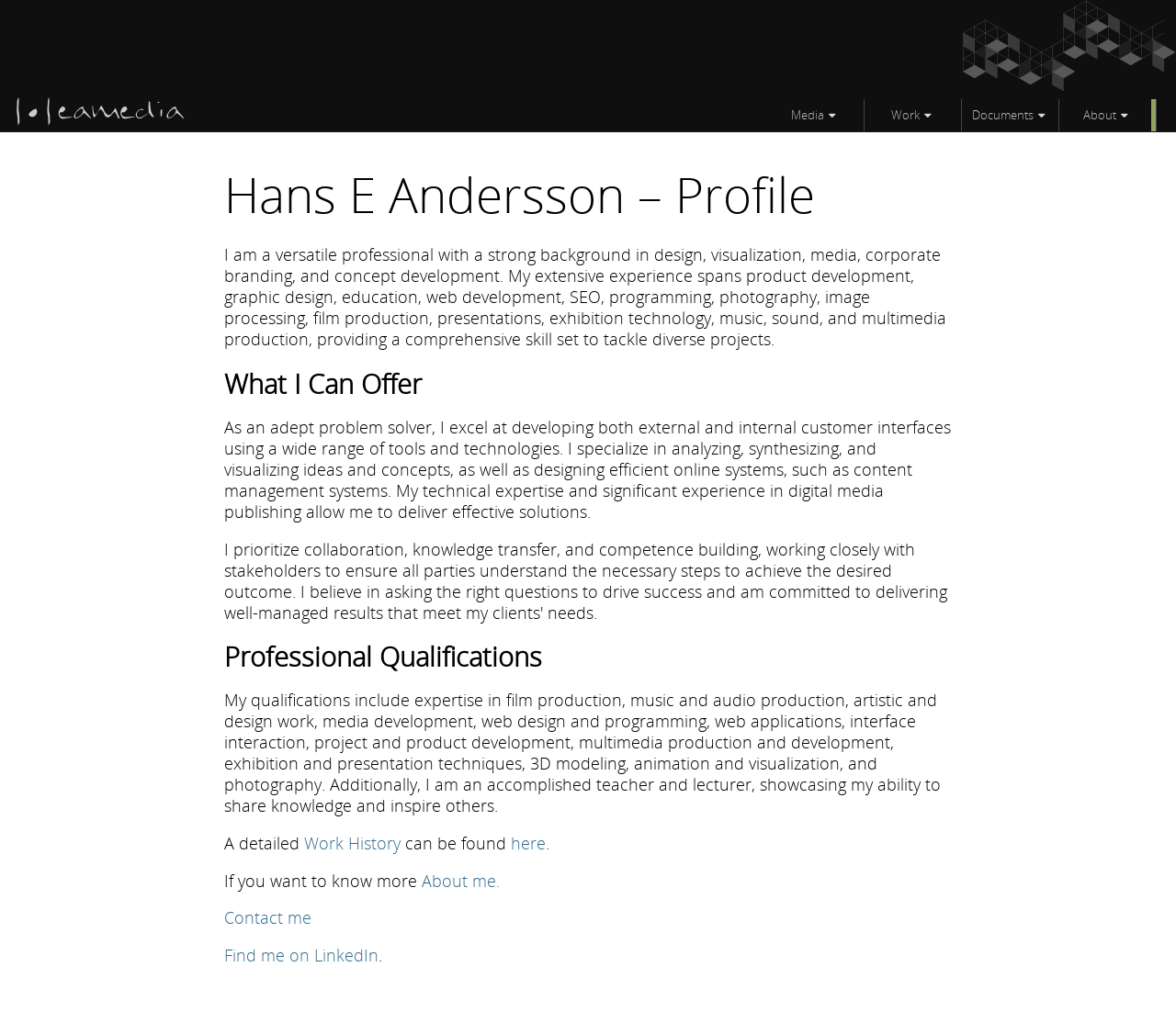Find and extract the text of the primary heading on the webpage.

Hans E Andersson – Profile